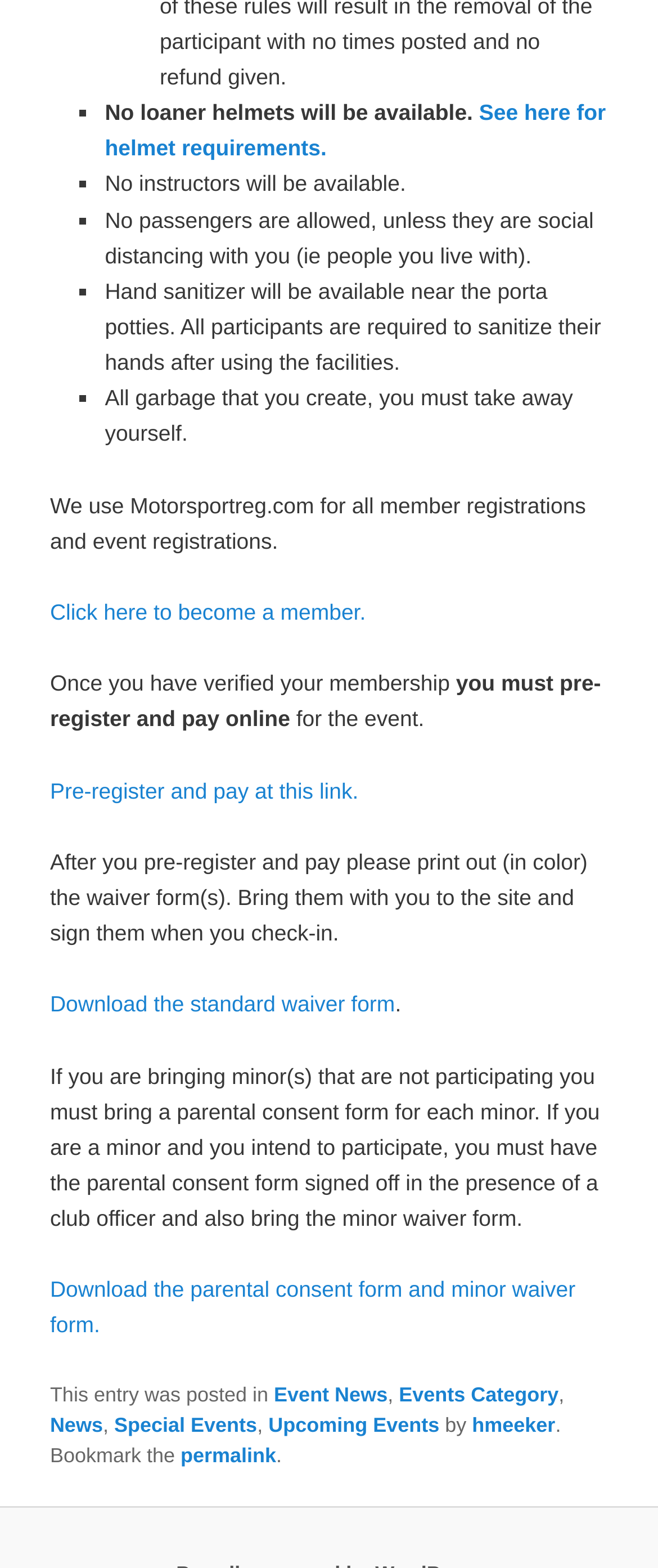Answer the following in one word or a short phrase: 
Who posted the current entry?

hmeeker